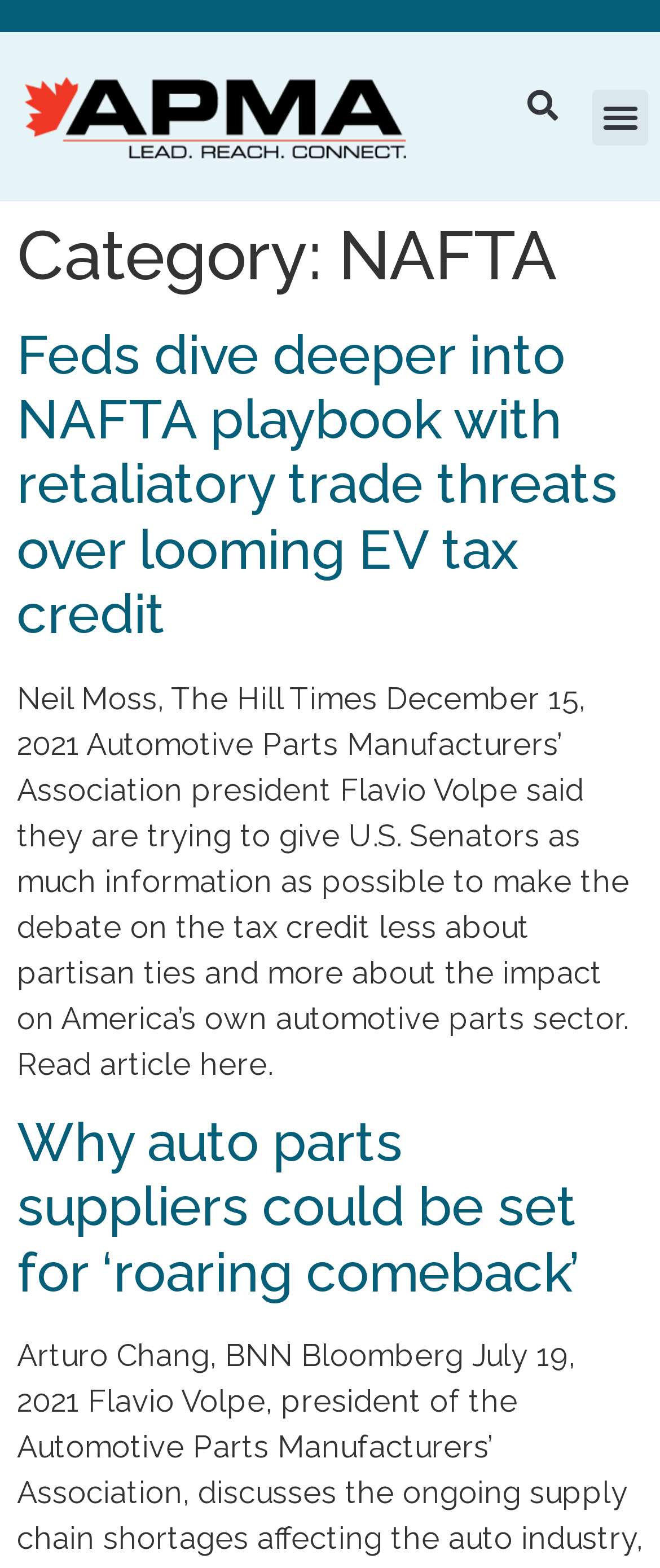What is the name of the publication where the article 'Feds dive deeper into NAFTA playbook with retaliatory trade threats over looming EV tax credit' was published?
Please give a detailed and elaborate explanation in response to the question.

The name of the publication can be found in the article section of the webpage, where it is written 'Neil Moss, The Hill Times December 15, 2021'.